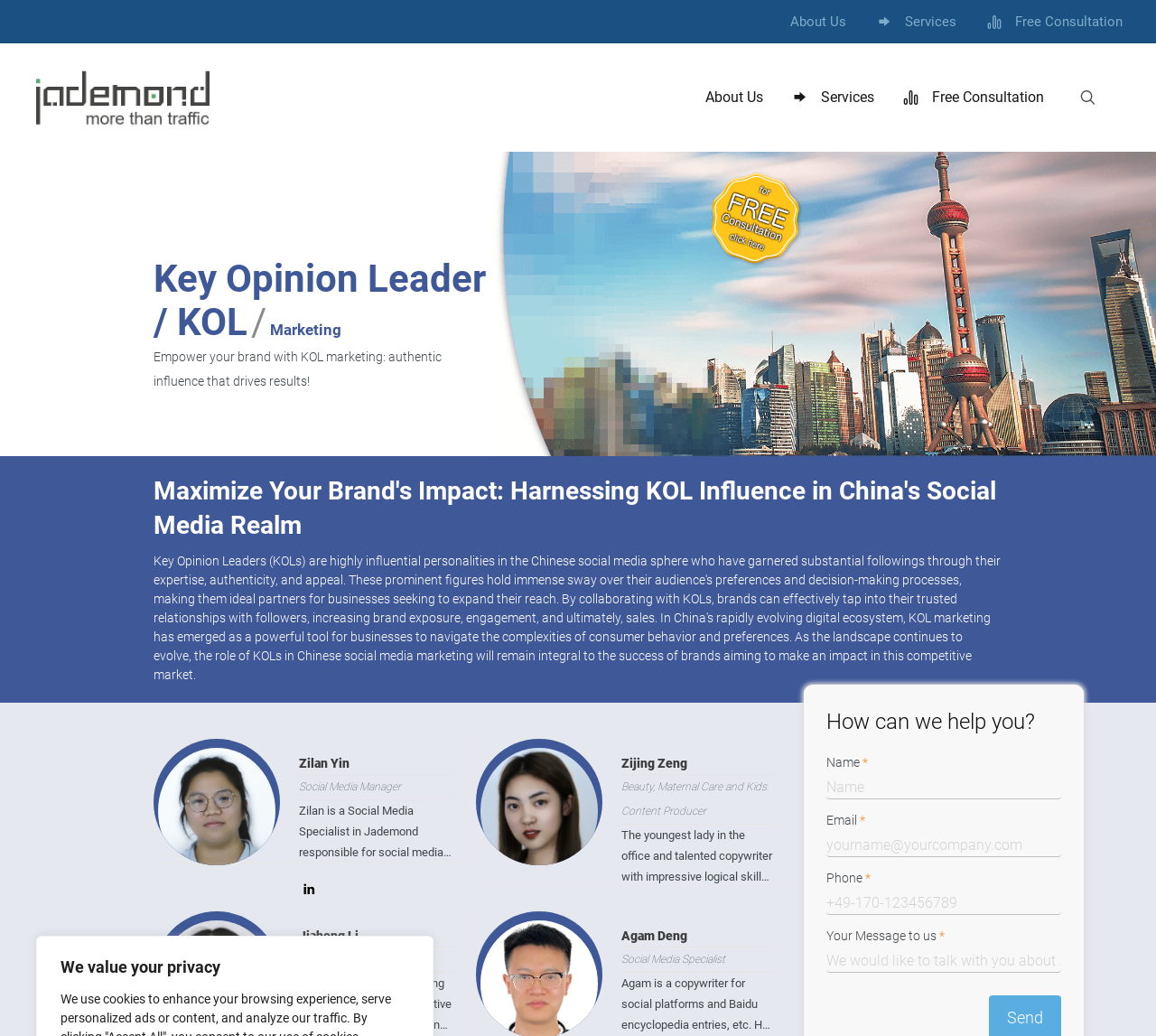Locate the bounding box coordinates of the element to click to perform the following action: 'View Zilan Yin's profile'. The coordinates should be given as four float values between 0 and 1, in the form of [left, top, right, bottom].

[0.137, 0.722, 0.238, 0.844]